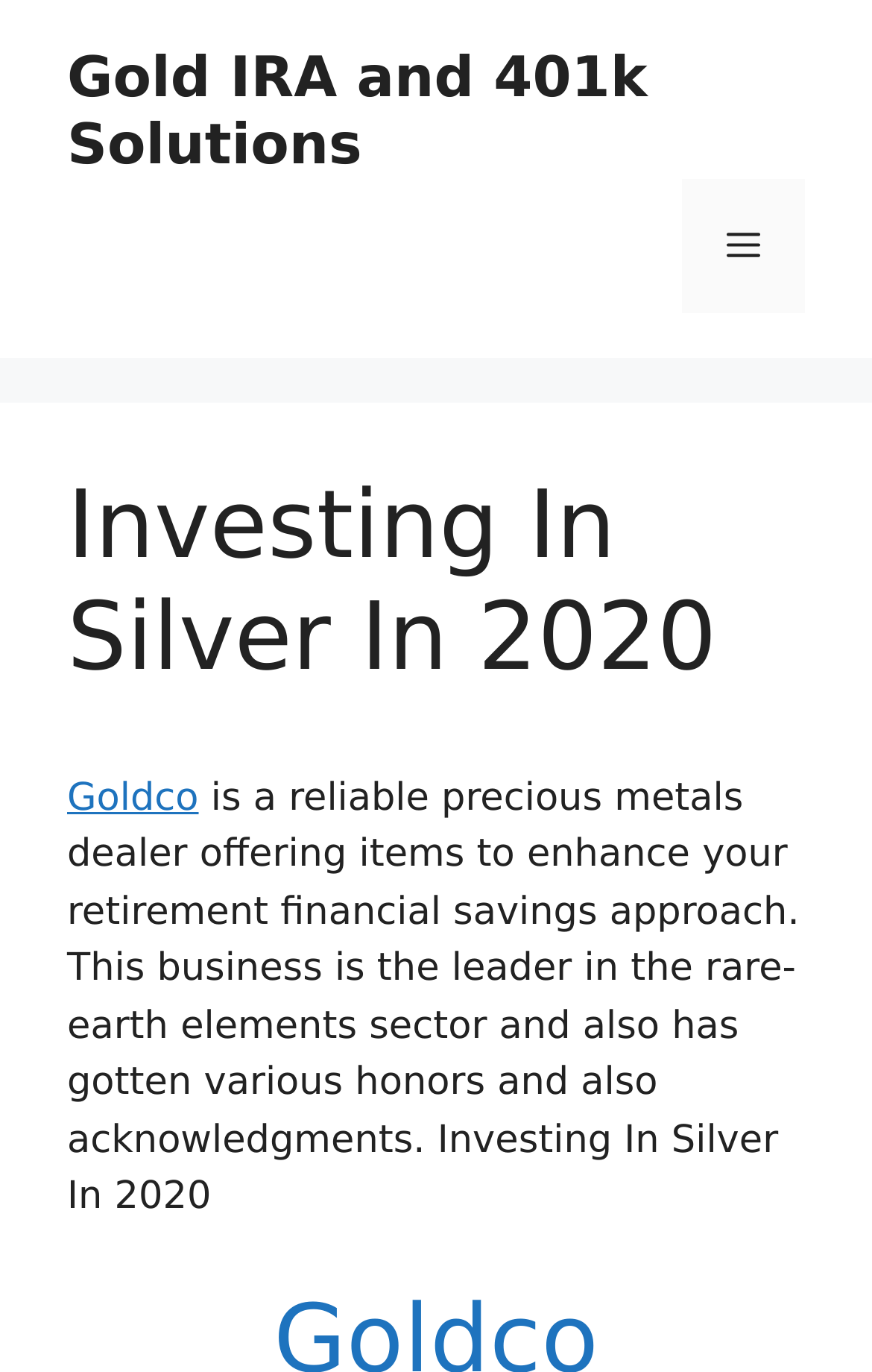Using the given description, provide the bounding box coordinates formatted as (top-left x, top-left y, bottom-right x, bottom-right y), with all values being floating point numbers between 0 and 1. Description: Menu

[0.782, 0.13, 0.923, 0.228]